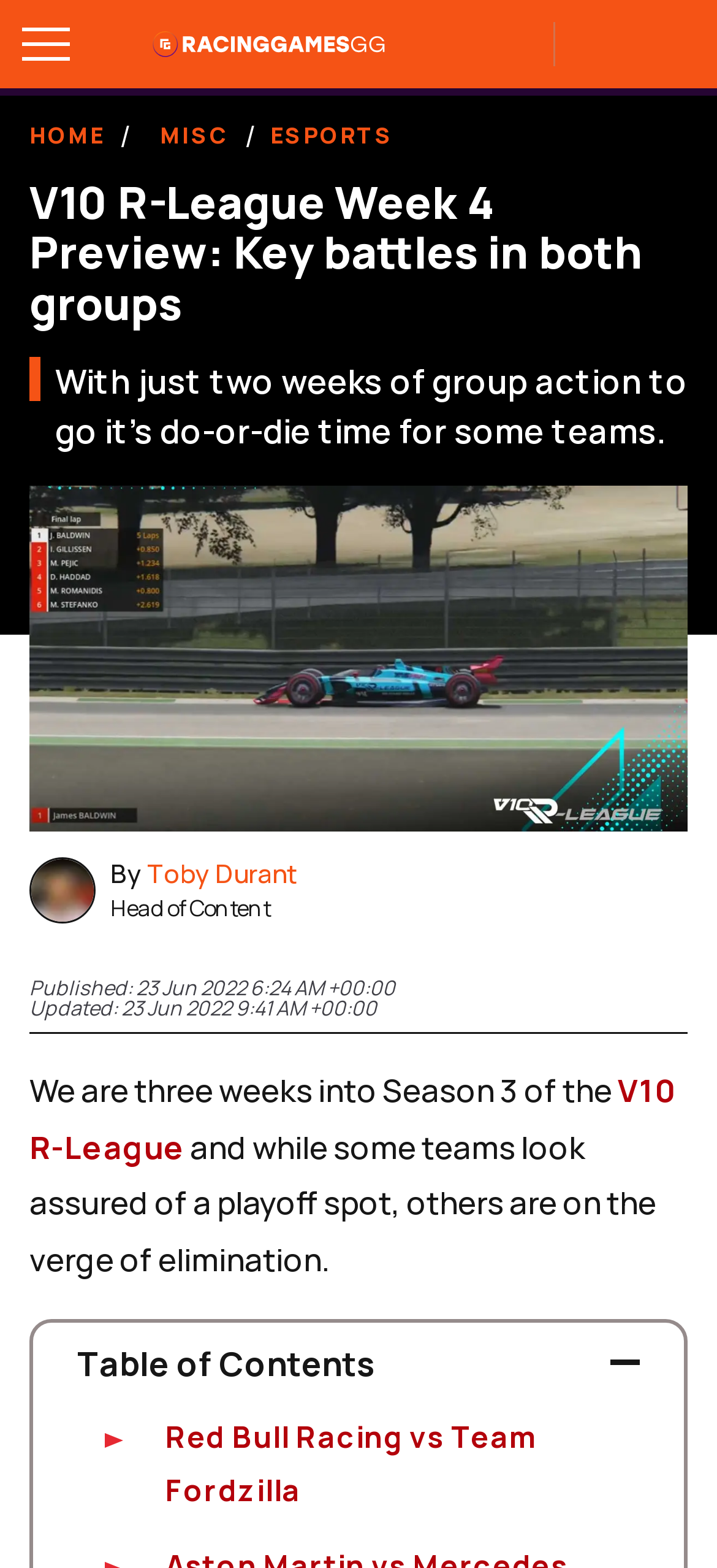Identify the bounding box coordinates for the UI element described as: "alt="RacingGames logo"".

[0.212, 0.02, 0.54, 0.036]